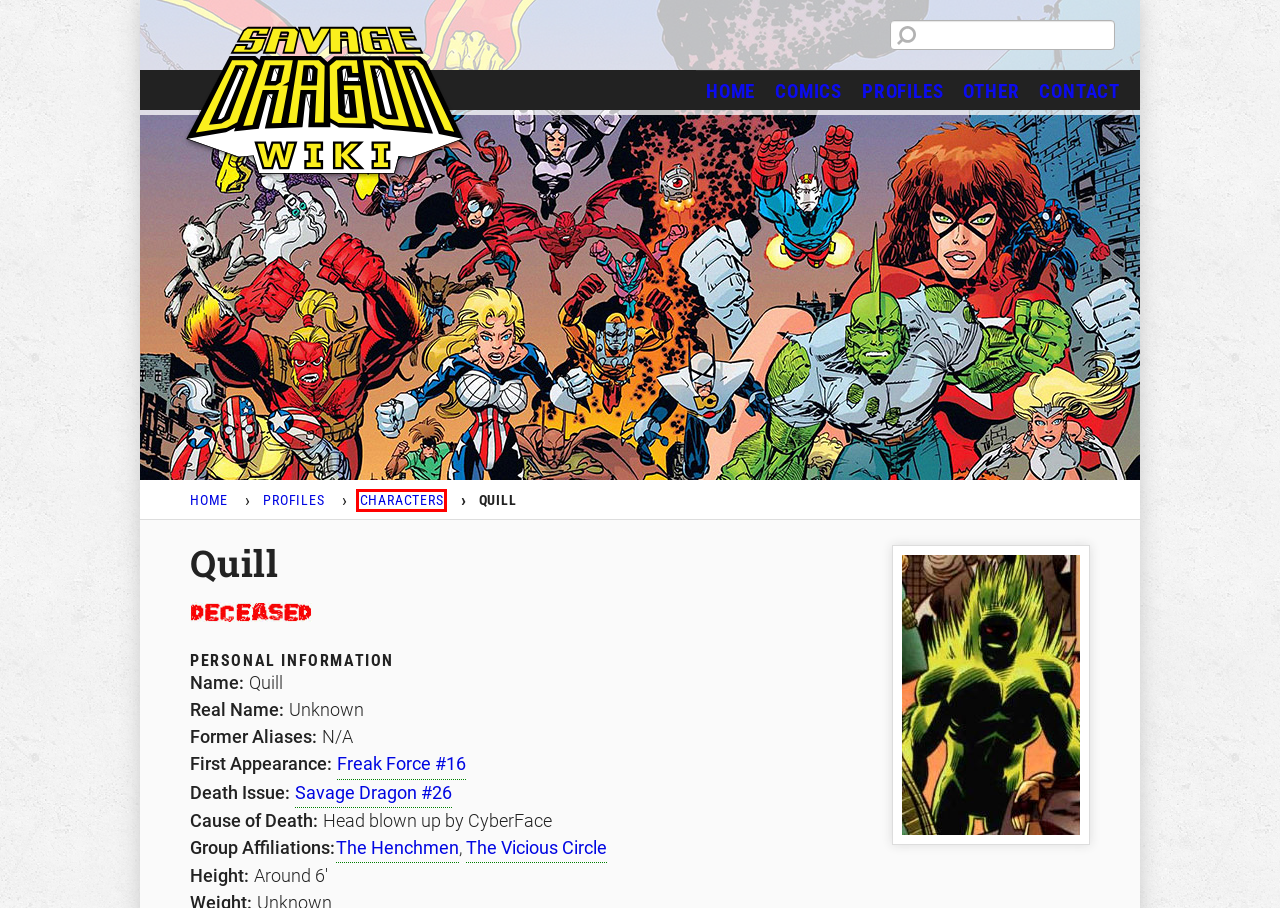You are given a screenshot of a webpage within which there is a red rectangle bounding box. Please choose the best webpage description that matches the new webpage after clicking the selected element in the bounding box. Here are the options:
A. Comics - Savage Dragon Wiki 2.0
B. Contact - Savage Dragon Wiki 2.0
C. Savage Dragon Wiki 2.0
D. Profiles - Savage Dragon Wiki 2.0
E. Henchmen - Savage Dragon Wiki 2.0
F. Characters - Savage Dragon Wiki 2.0
G. The Vicious Circle - Savage Dragon Wiki 2.0
H. Savage Dragon Vol2 026 - Savage Dragon Wiki 2.0

F